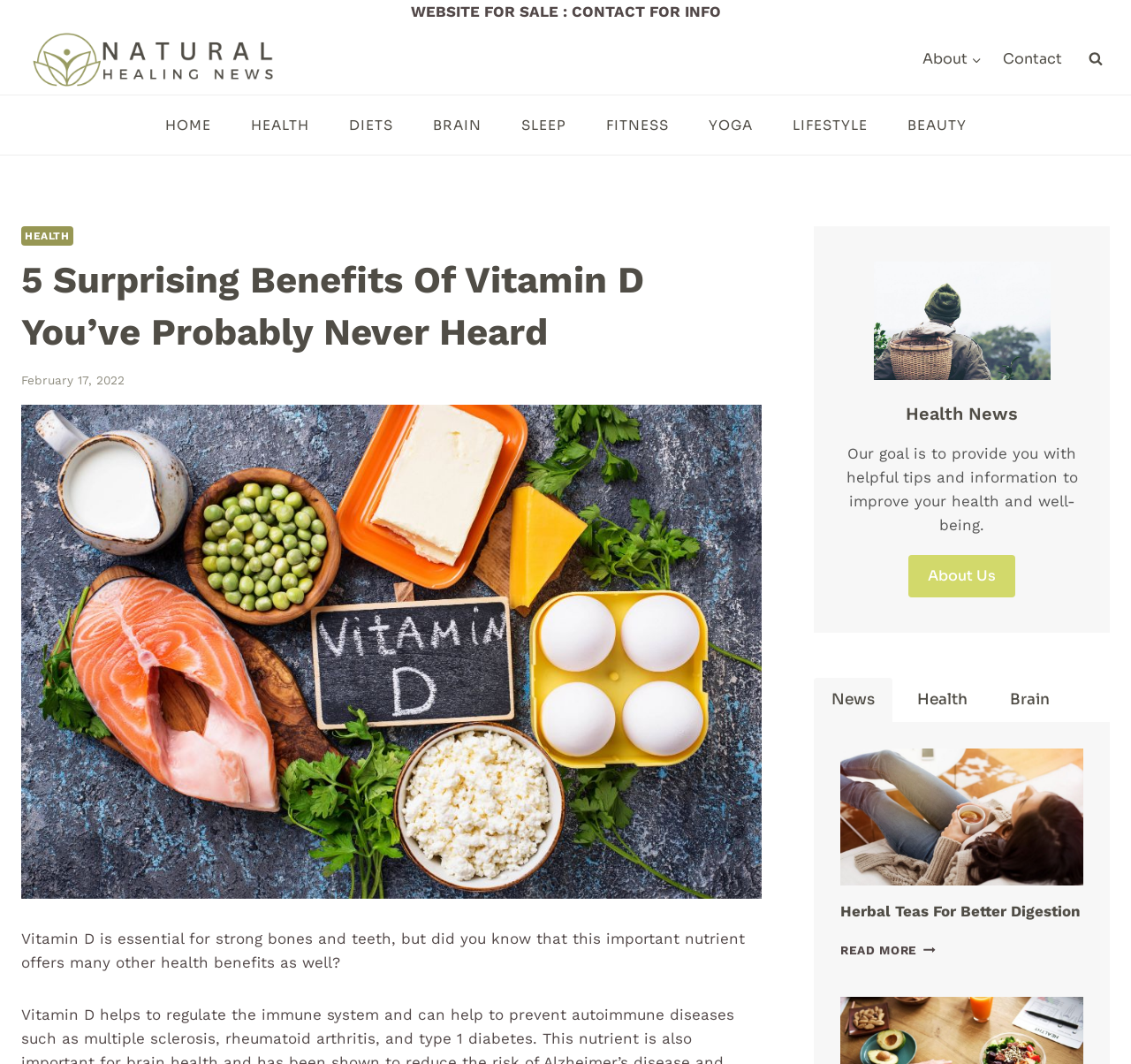Please identify the bounding box coordinates of the clickable element to fulfill the following instruction: "Go to the 'HEALTH' page". The coordinates should be four float numbers between 0 and 1, i.e., [left, top, right, bottom].

[0.204, 0.106, 0.291, 0.129]